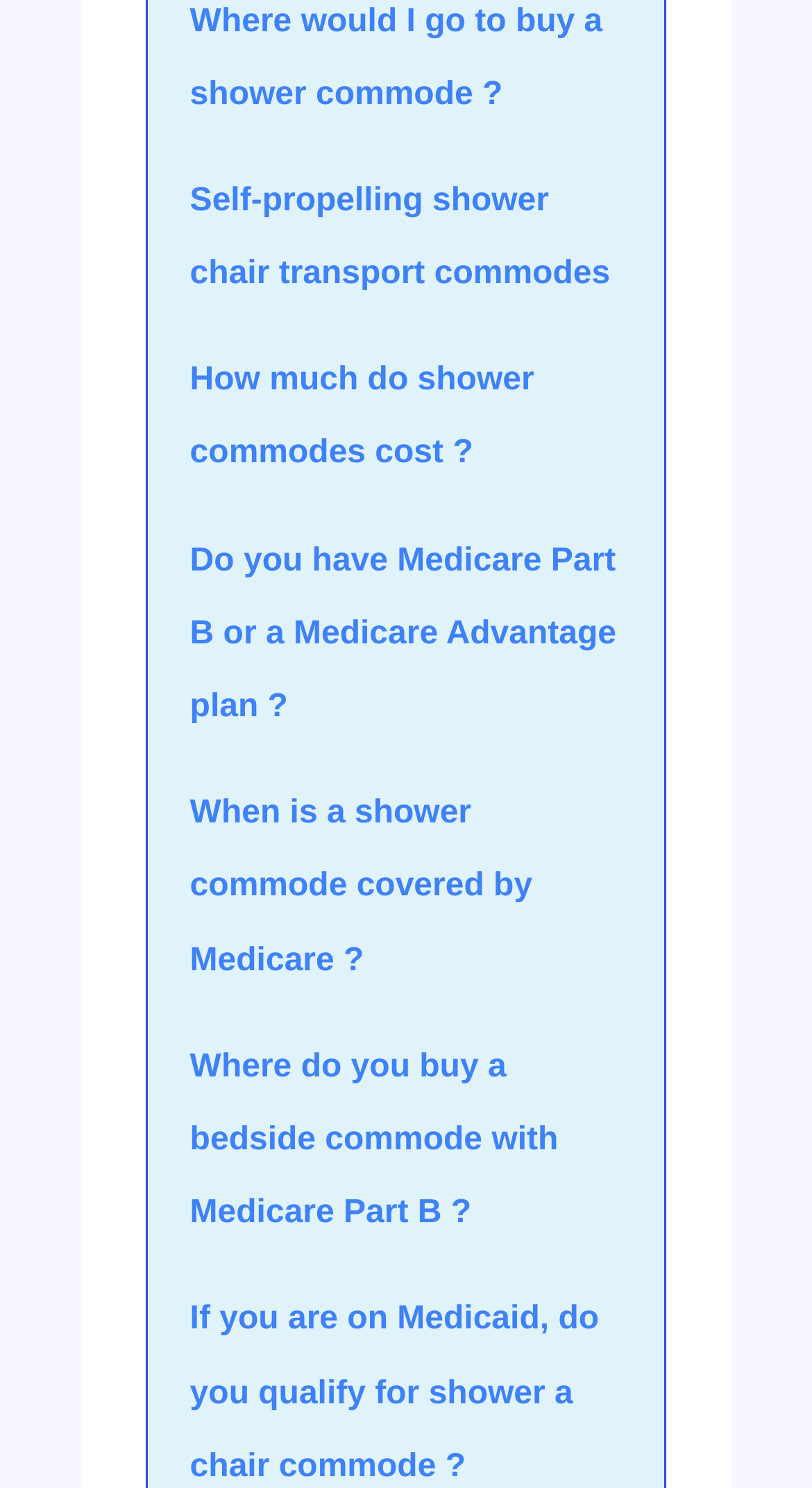Is Medicaid mentioned on the webpage?
Refer to the image and respond with a one-word or short-phrase answer.

Yes